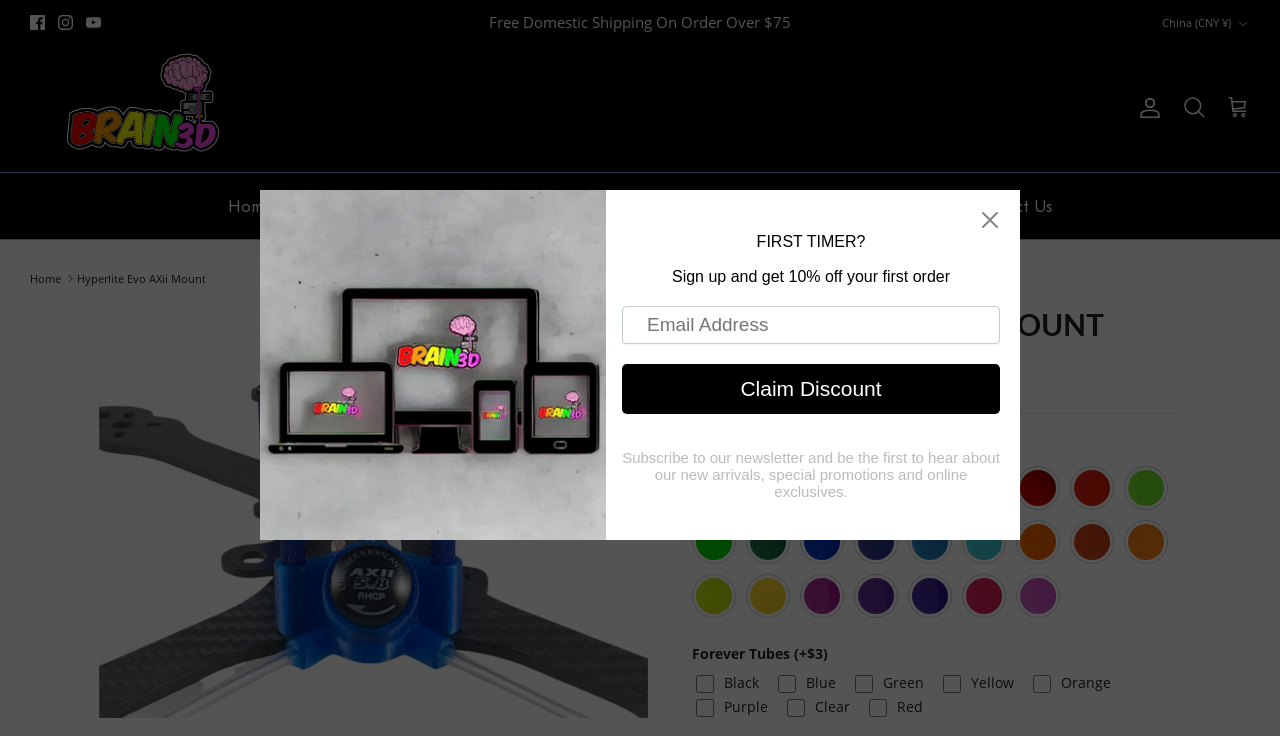Give a short answer using one word or phrase for the question:
What is the minimum order amount for free domestic shipping?

$75